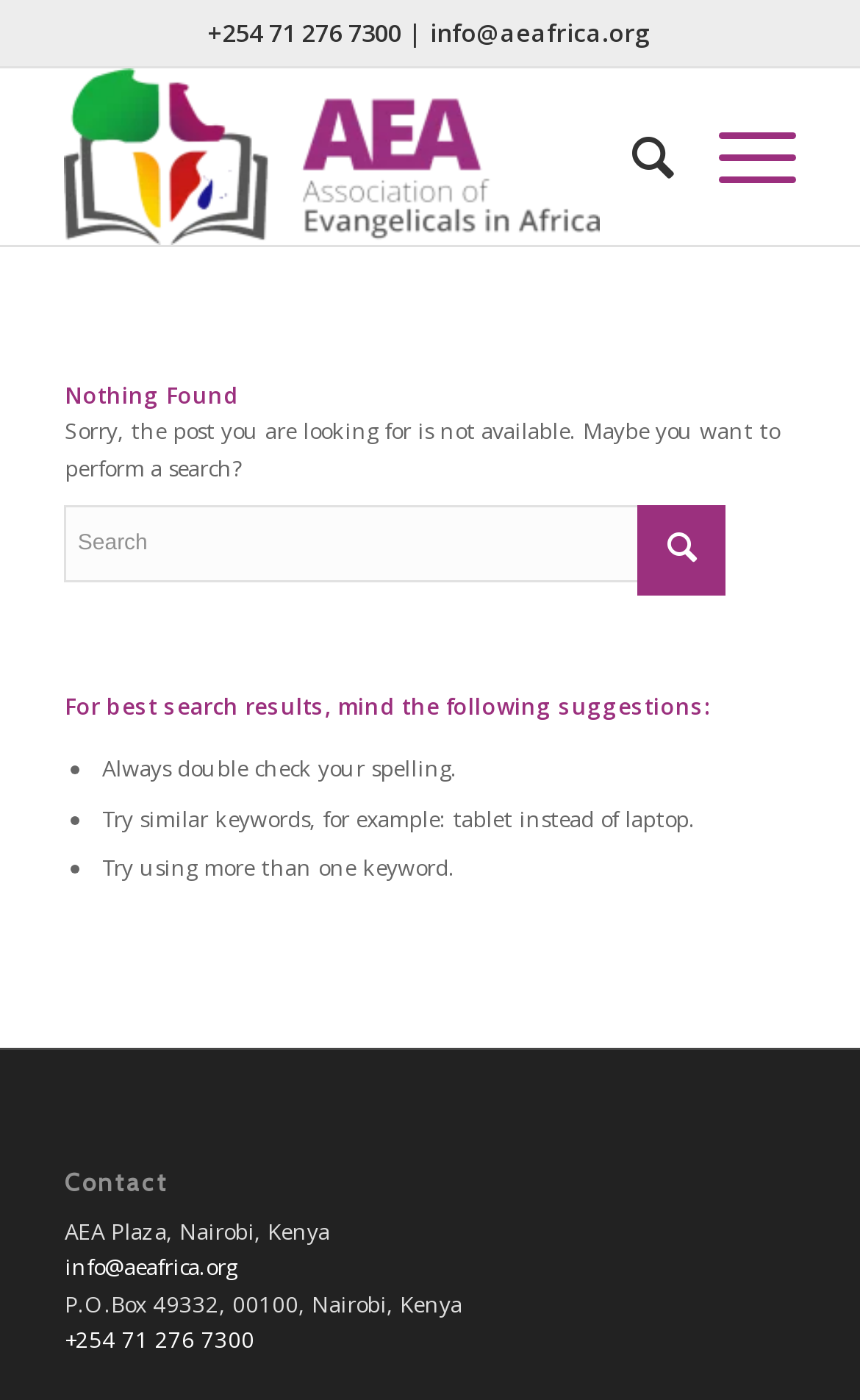What is the email address to contact the Association of Evangelicals in Africa?
Please use the image to provide an in-depth answer to the question.

The email address can be found at the top of the page, next to the phone number, and also at the bottom of the page in the contact section.